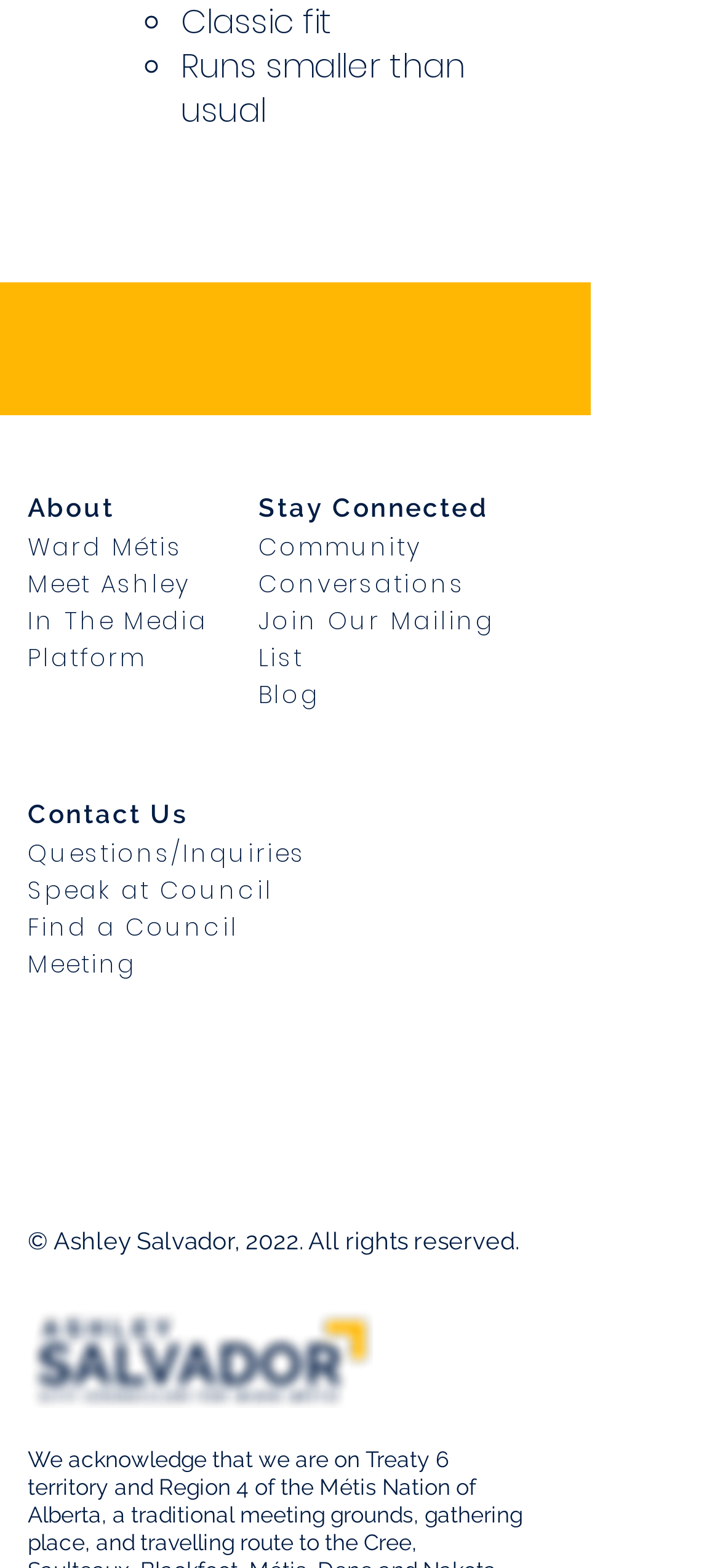Review the image closely and give a comprehensive answer to the question: What is the phone number listed on the webpage?

The phone number '780-496-8140' is listed in the contact information section of the webpage, which suggests that it is the phone number associated with Ashley Salvador or the organization.